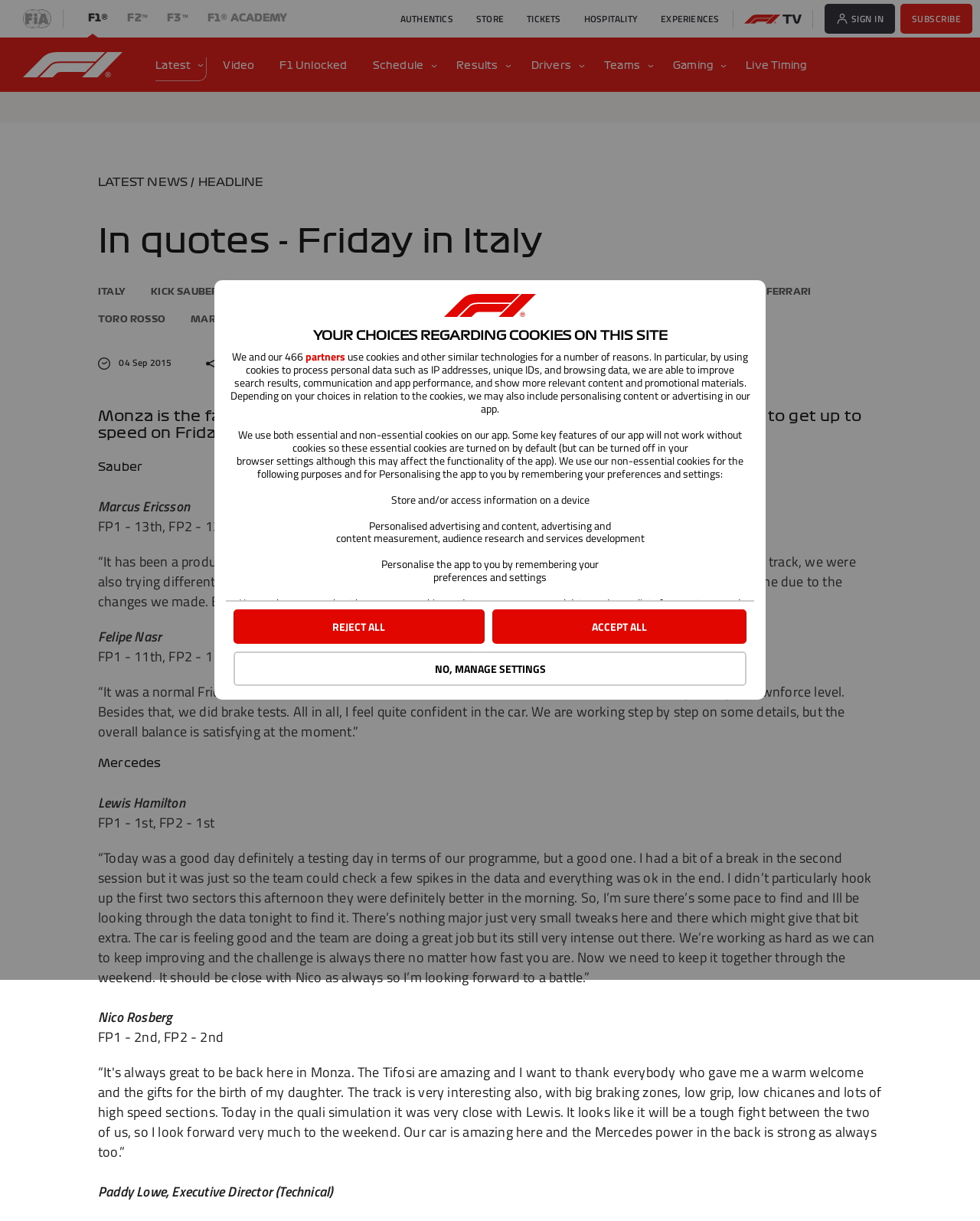Locate the bounding box of the UI element with the following description: "alt="Federation Internationale de l'Automobile"".

[0.023, 0.008, 0.052, 0.023]